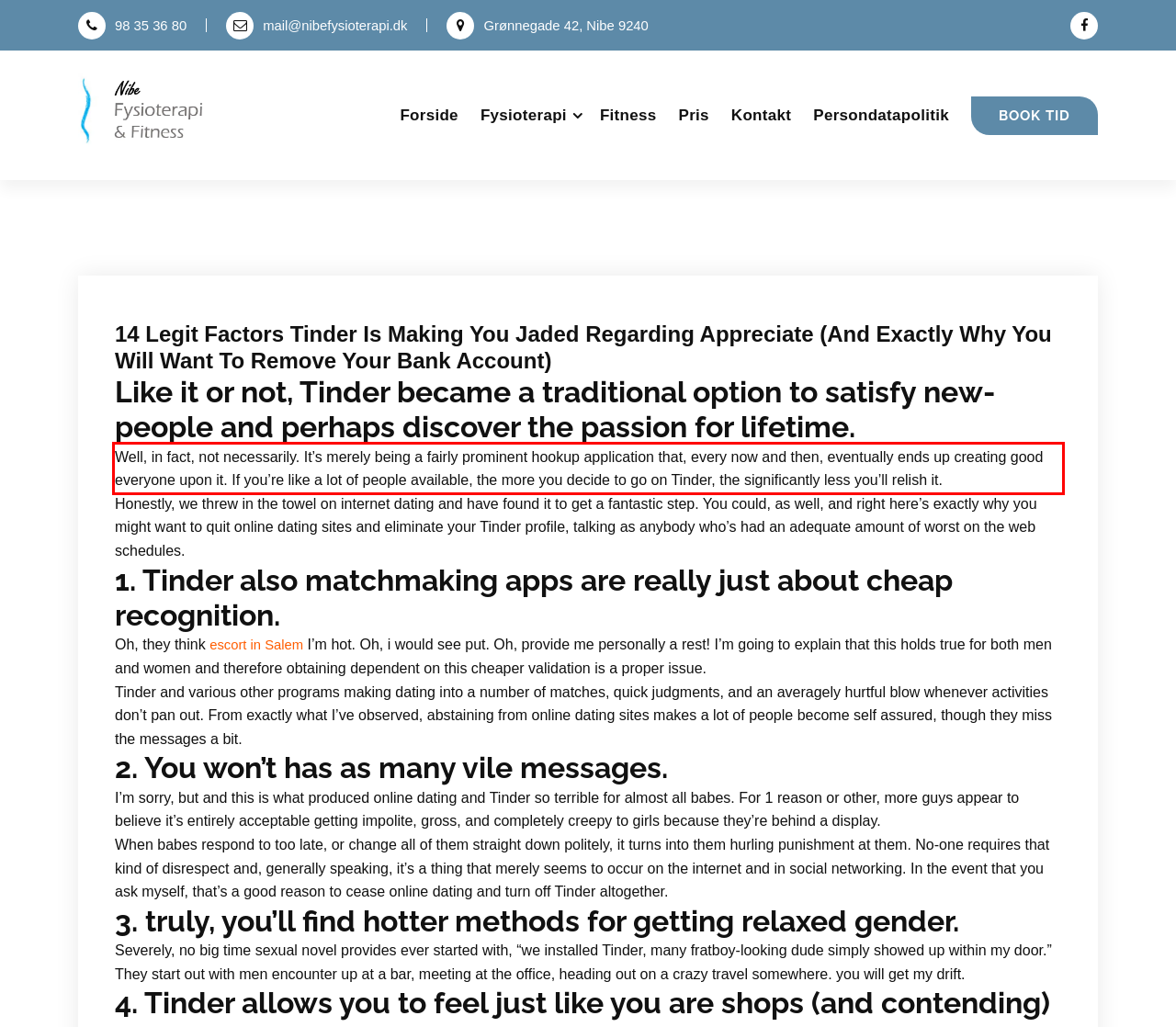Please look at the webpage screenshot and extract the text enclosed by the red bounding box.

Well, in fact, not necessarily. It’s merely being a fairly prominent hookup application that, every now and then, eventually ends up creating good everyone upon it. If you’re like a lot of people available, the more you decide to go on Tinder, the significantly less you’ll relish it.